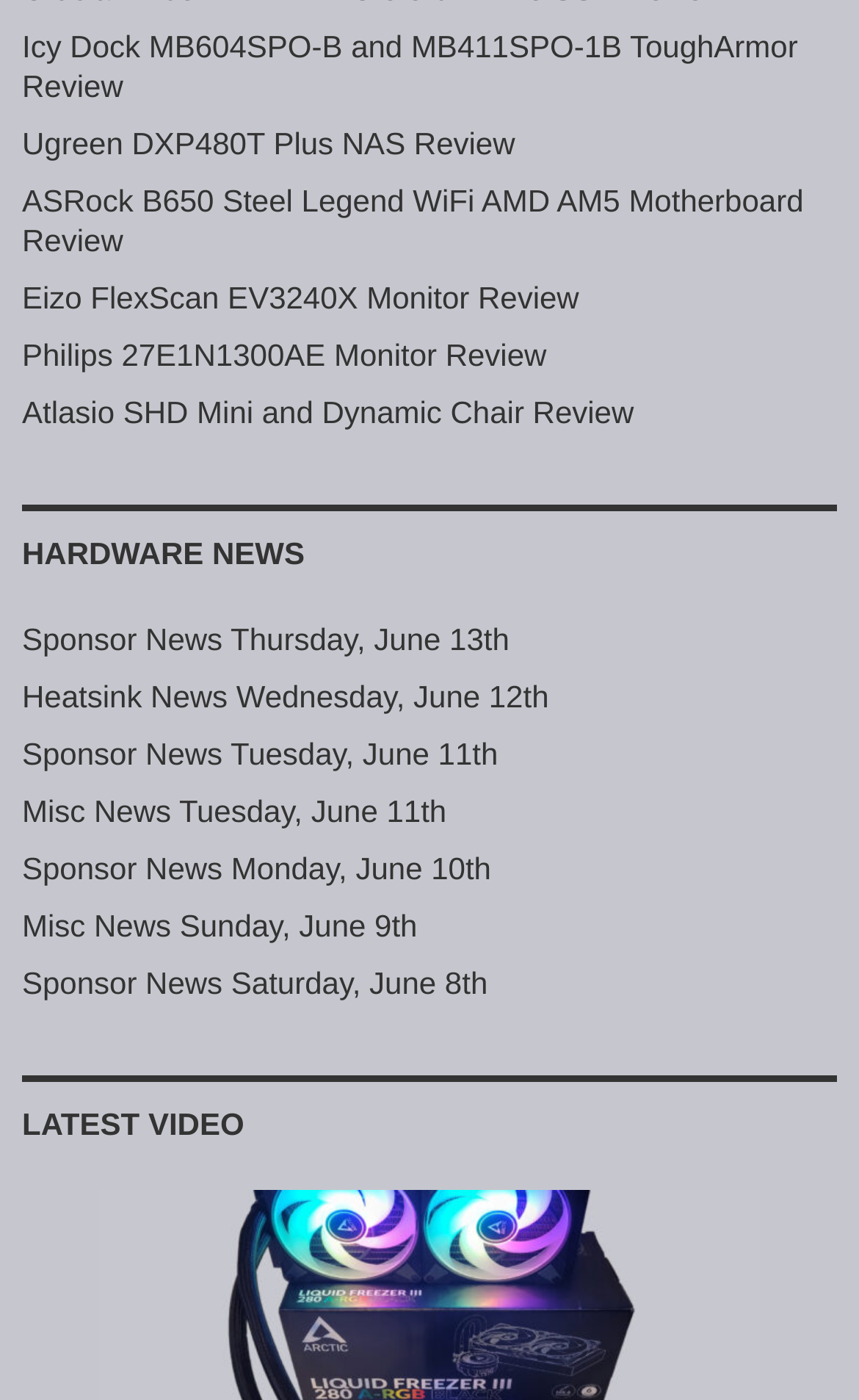What type of content is listed on the webpage?
Based on the image, give a one-word or short phrase answer.

Hardware reviews